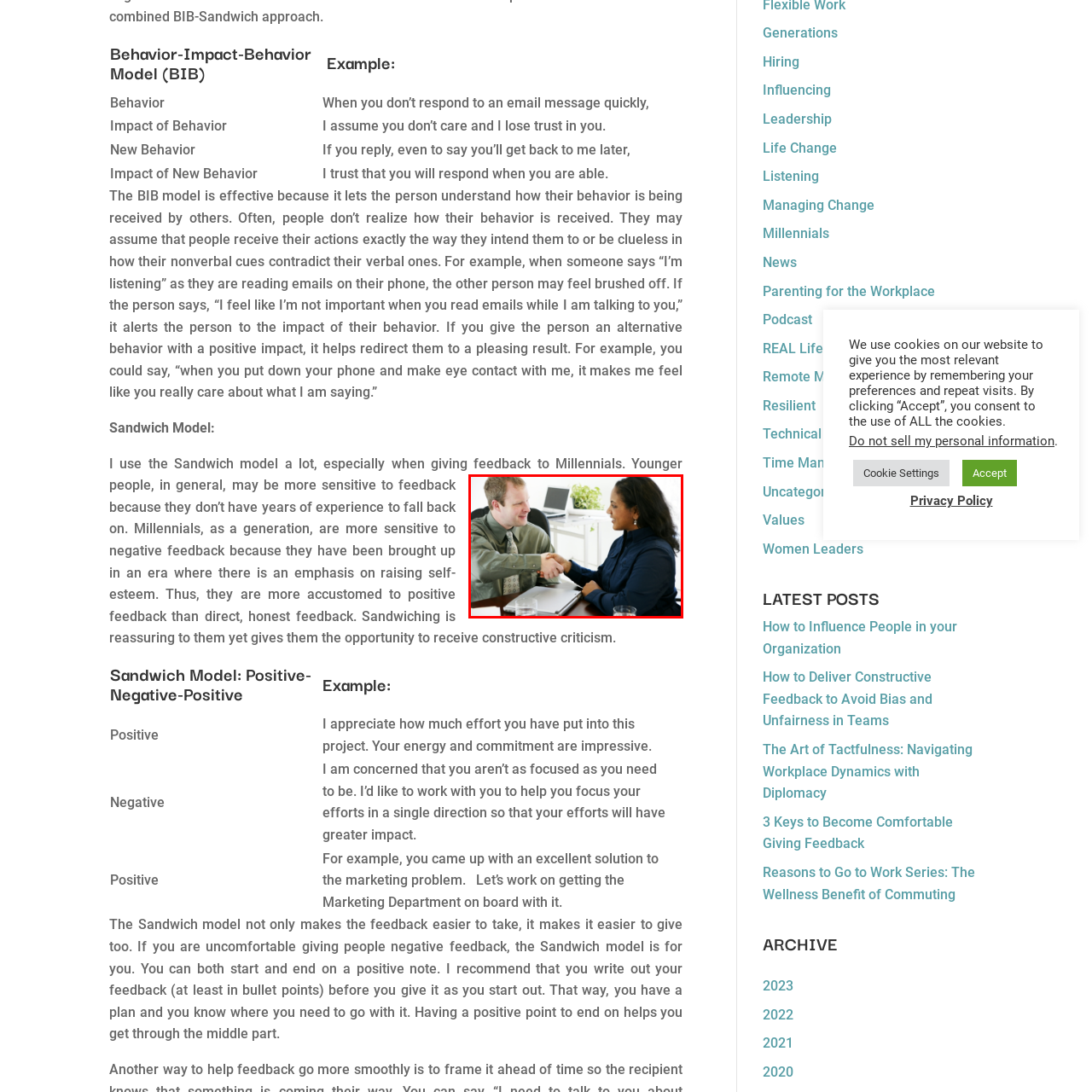Create a detailed narrative of the image inside the red-lined box.

The image depicts a professional handshake between a man and a woman in a business setting, symbolizing agreement and collaboration. The man, dressed in a gray shirt and patterned tie, appears pleased as he meets the woman's firm handshake. She is wearing a dark blue blouse and has a confident expression, suggesting a successful interaction, perhaps after a negotiation or a feedback discussion. In the background, there's a modern office with greenery, a computer, and a well-organized workspace, indicating a focus on professionalism and a conducive working environment. This moment captures the essence of effective communication and relationship-building in the workplace, relevant to models like the Sandwich Model, which emphasizes positive feedback during conversations.